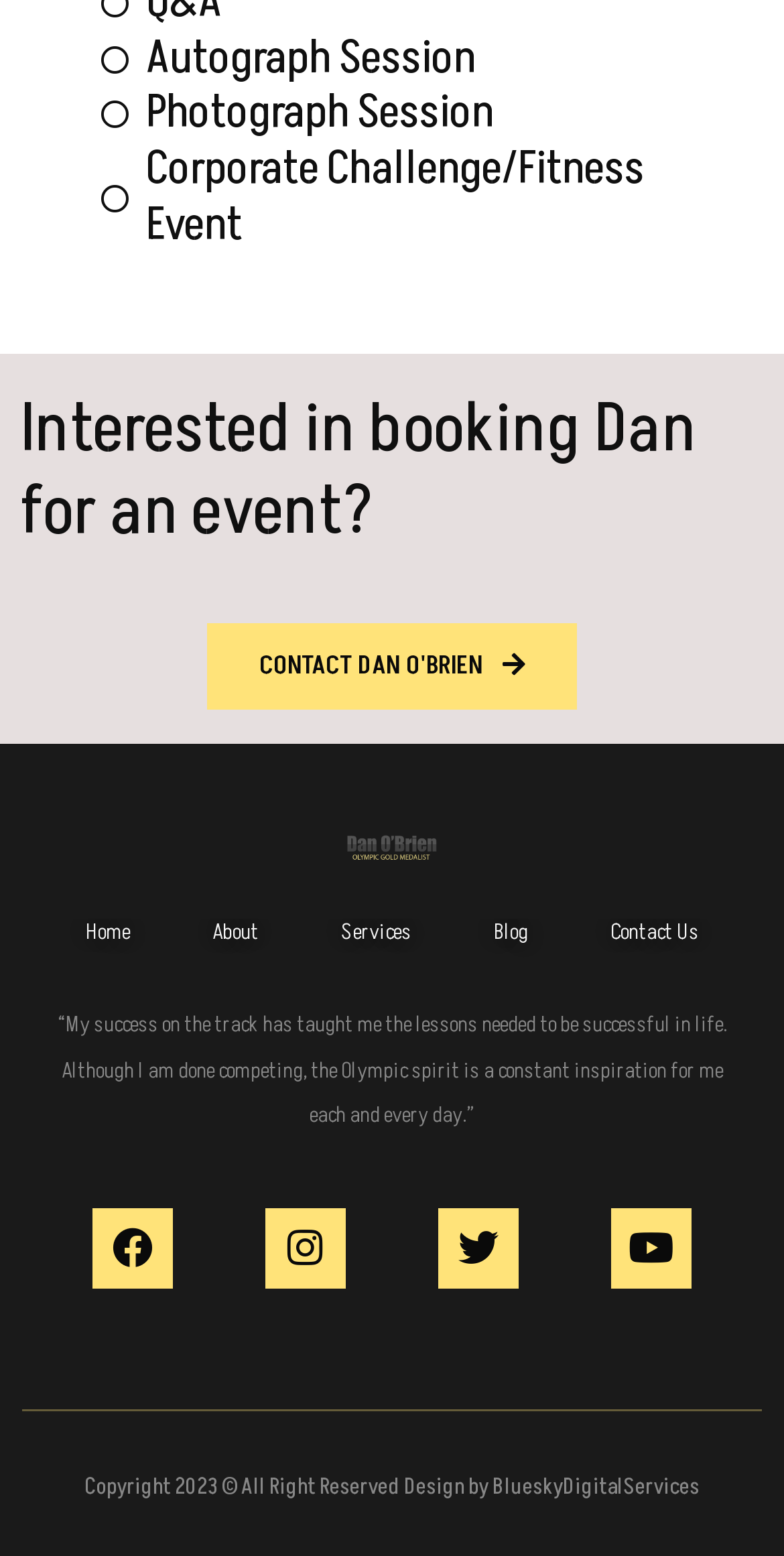Locate the bounding box of the UI element based on this description: "More Info". Provide four float numbers between 0 and 1 as [left, top, right, bottom].

None